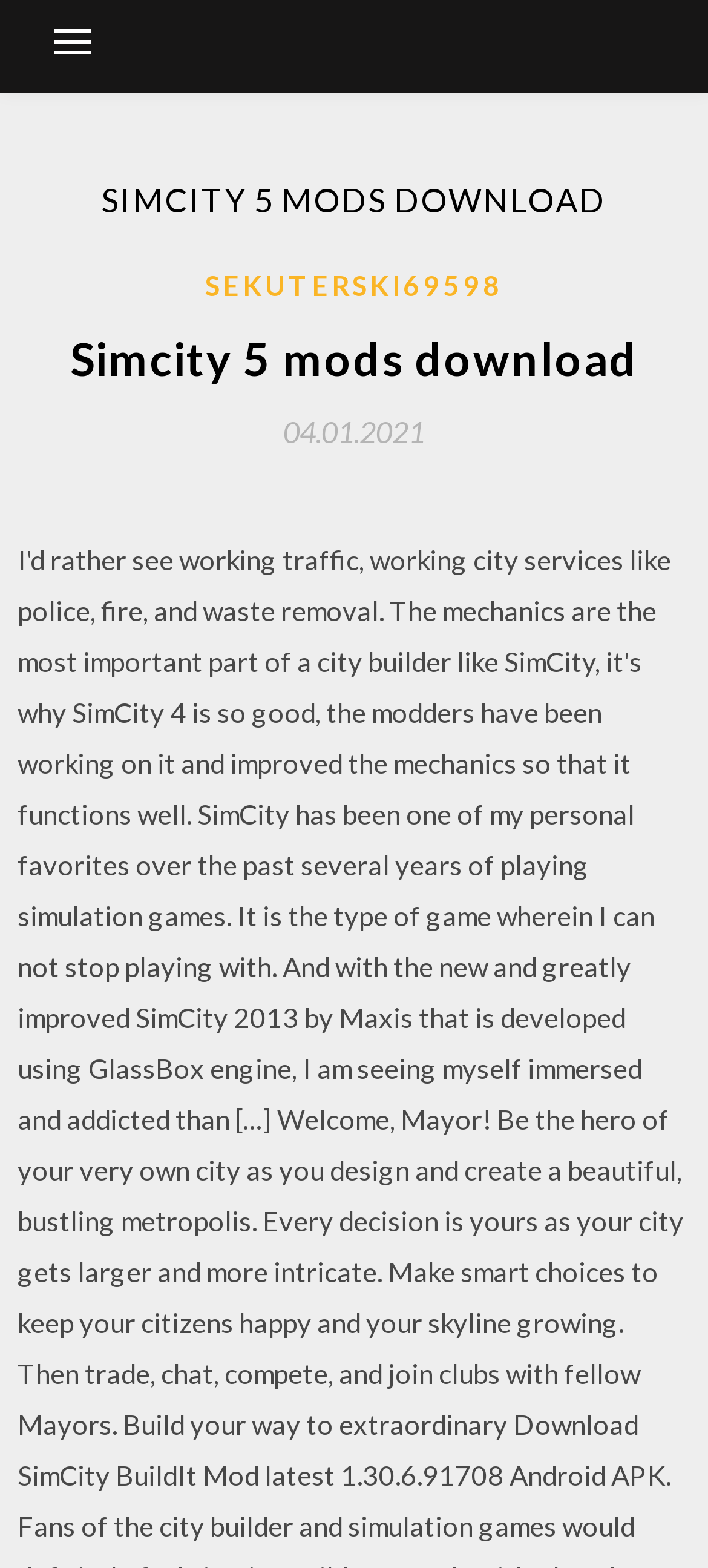Answer the question in one word or a short phrase:
What is the username mentioned on the webpage?

SEKUTERSKI69598